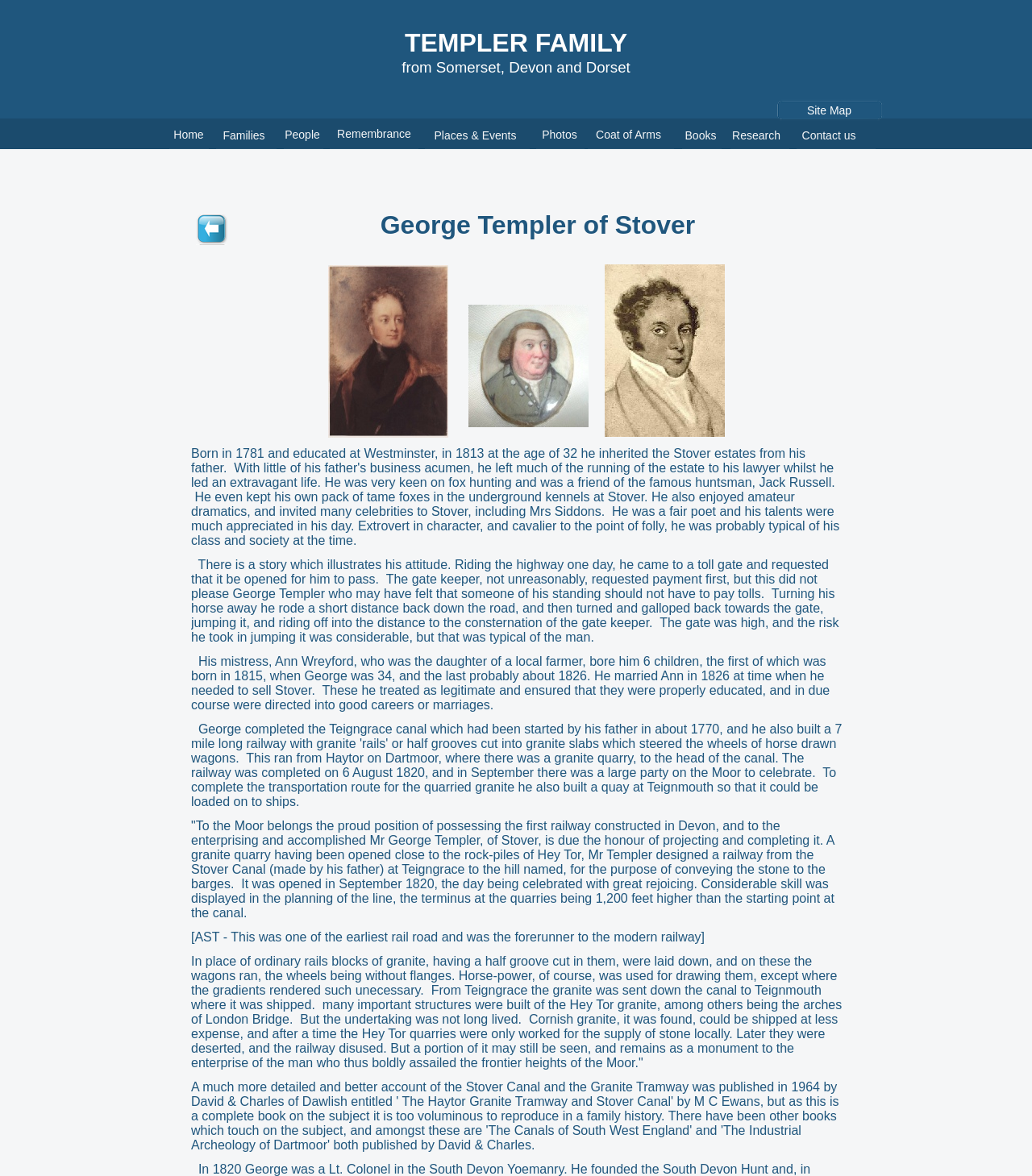Pinpoint the bounding box coordinates of the element you need to click to execute the following instruction: "Click on the 'Families' link". The bounding box should be represented by four float numbers between 0 and 1, in the format [left, top, right, bottom].

[0.209, 0.101, 0.268, 0.127]